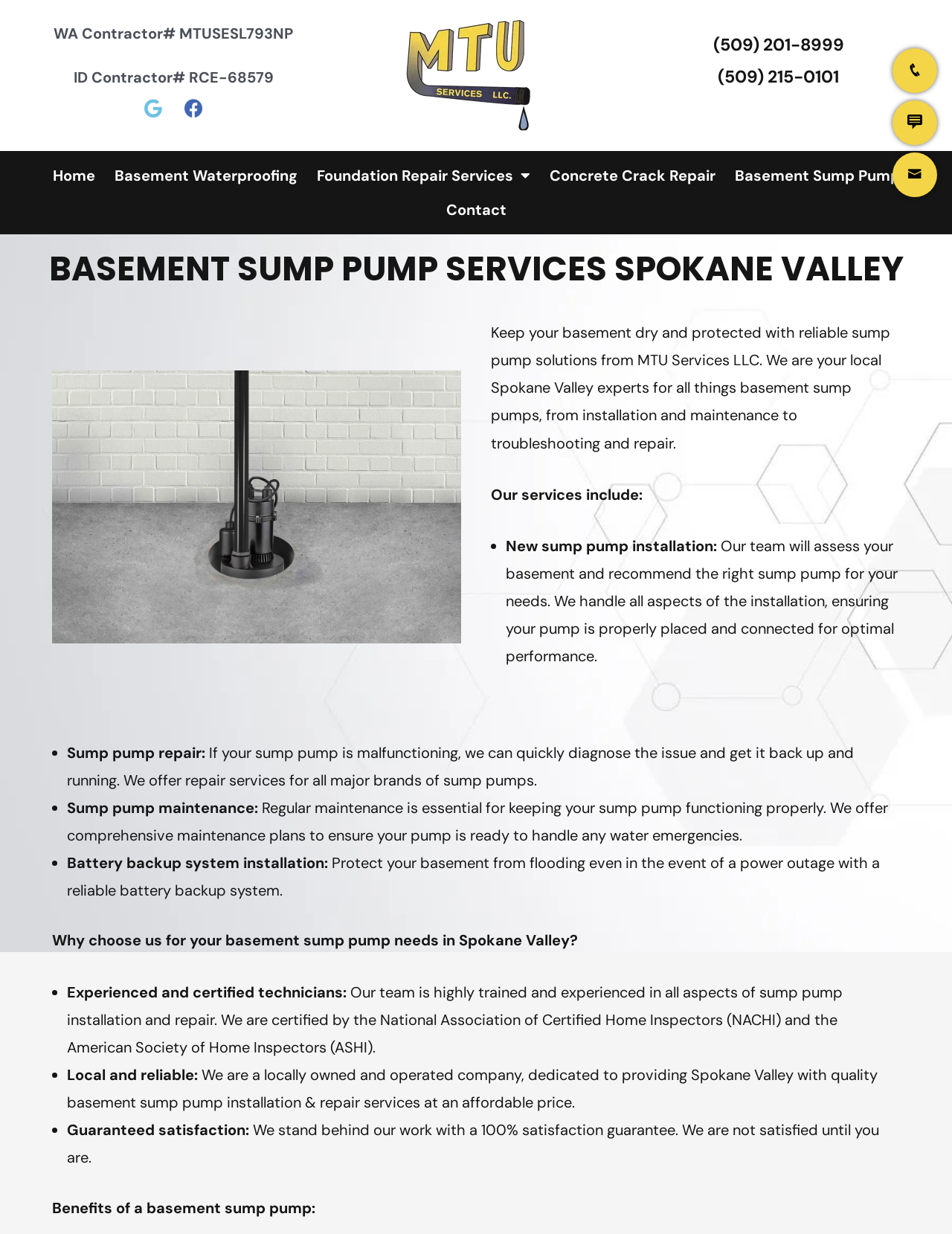Please find the bounding box coordinates of the clickable region needed to complete the following instruction: "Contact the company". The bounding box coordinates must consist of four float numbers between 0 and 1, i.e., [left, top, right, bottom].

[0.458, 0.156, 0.542, 0.184]